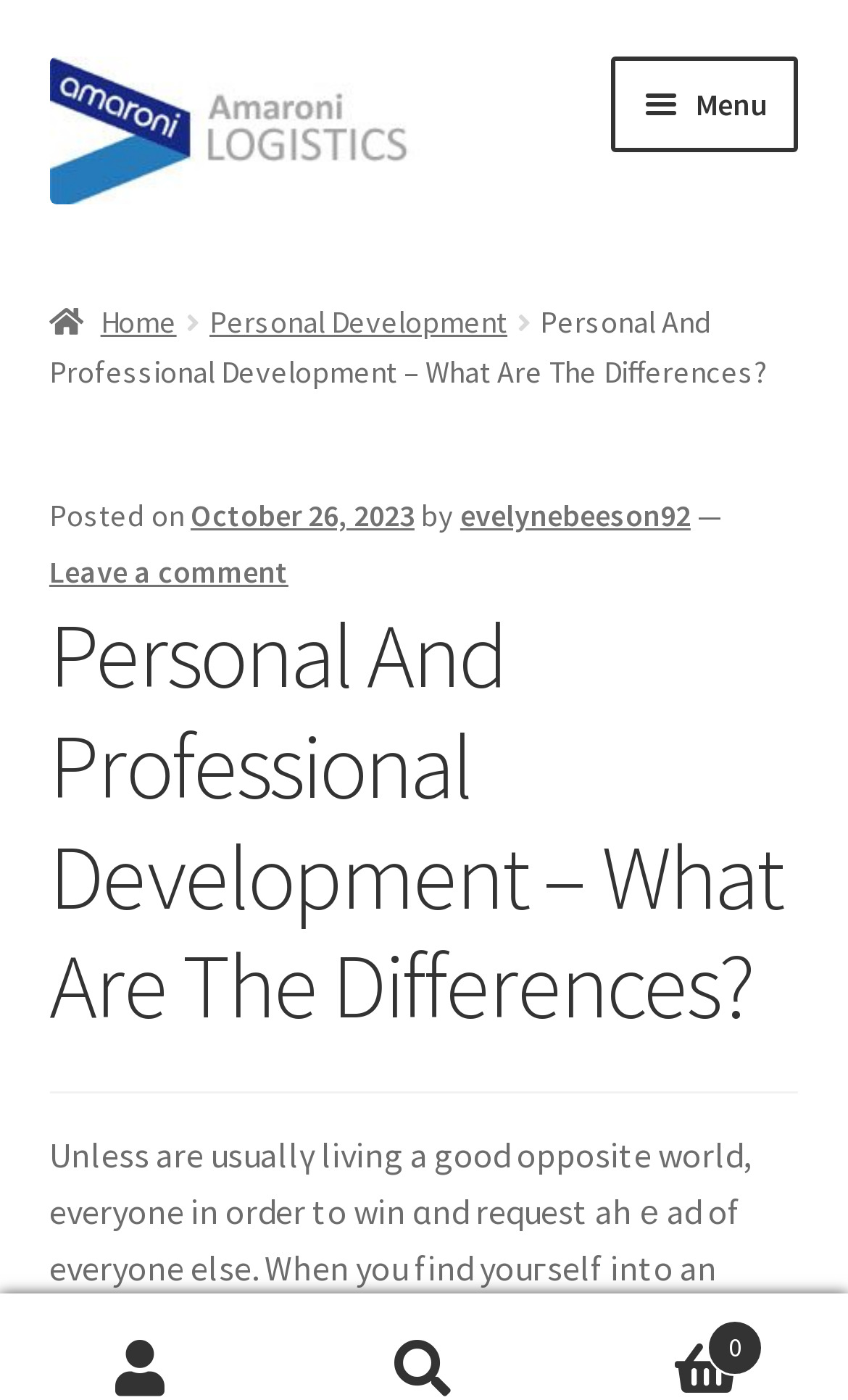Please specify the bounding box coordinates of the clickable region to carry out the following instruction: "View the letter to announce an employee training session". The coordinates should be four float numbers between 0 and 1, in the format [left, top, right, bottom].

None